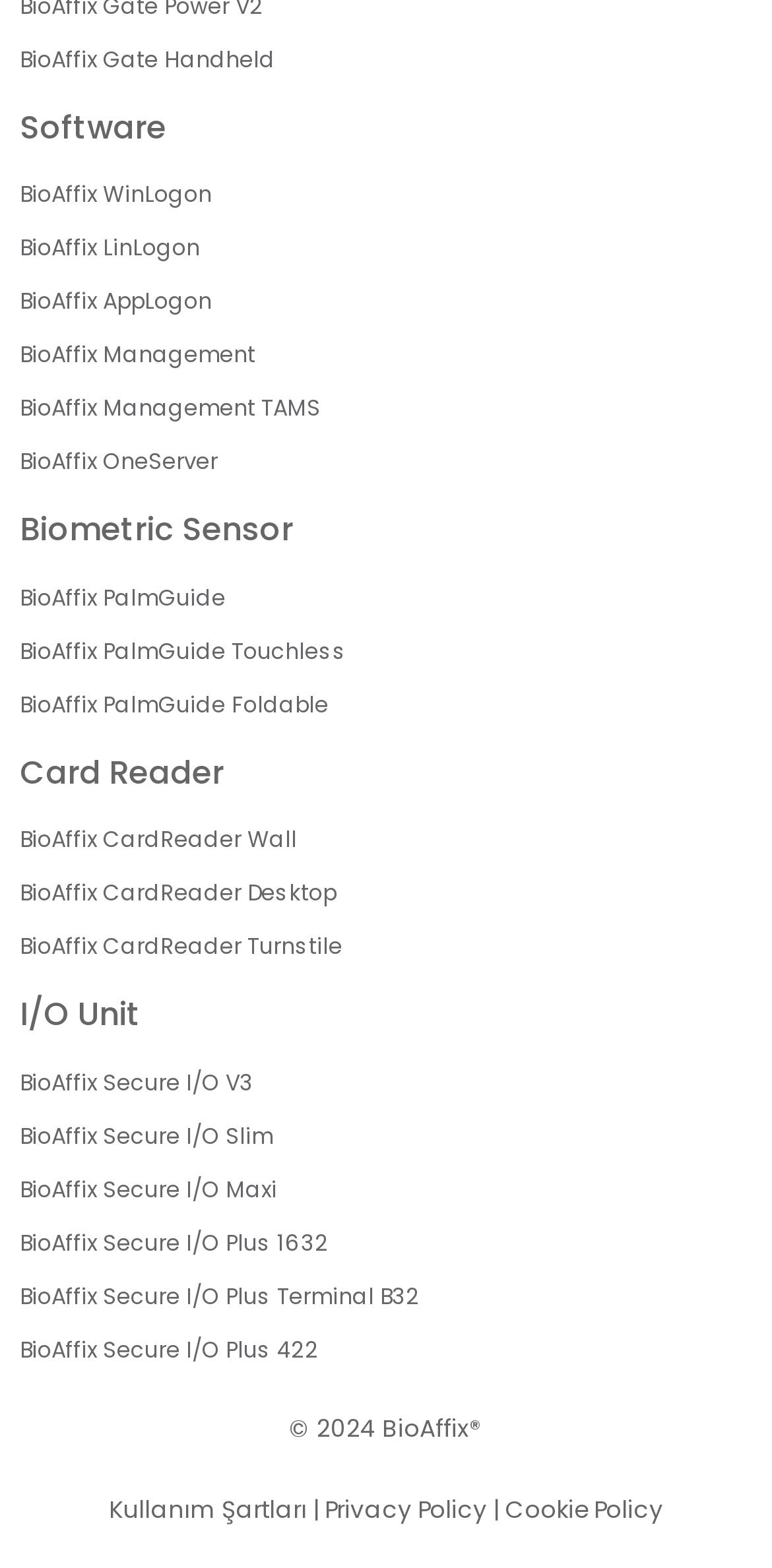Reply to the question with a brief word or phrase: What is the copyright year of BioAffix?

2024